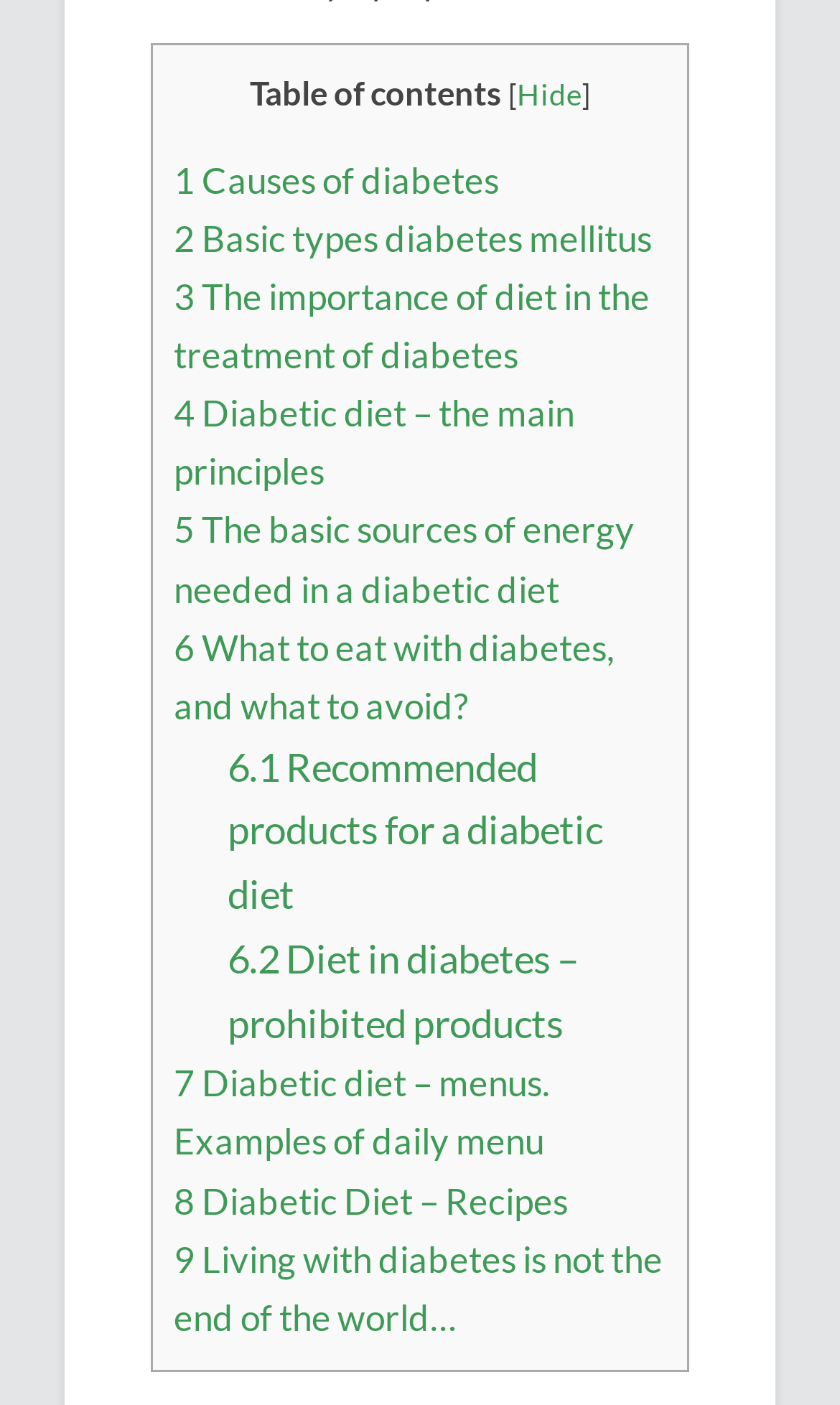Extract the bounding box coordinates for the UI element described by the text: "1 Causes of diabetes". The coordinates should be in the form of [left, top, right, bottom] with values between 0 and 1.

[0.207, 0.114, 0.594, 0.144]